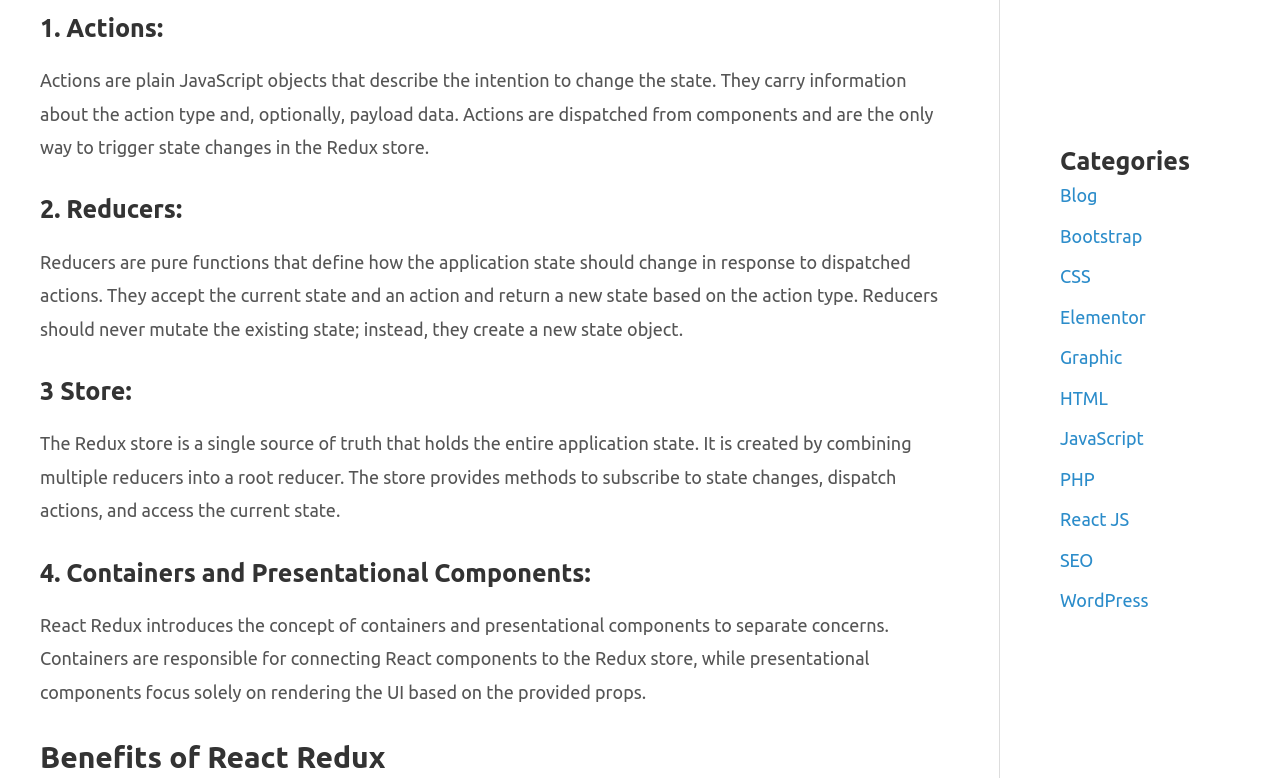Identify the bounding box of the HTML element described as: "Elementor".

[0.828, 0.394, 0.895, 0.42]